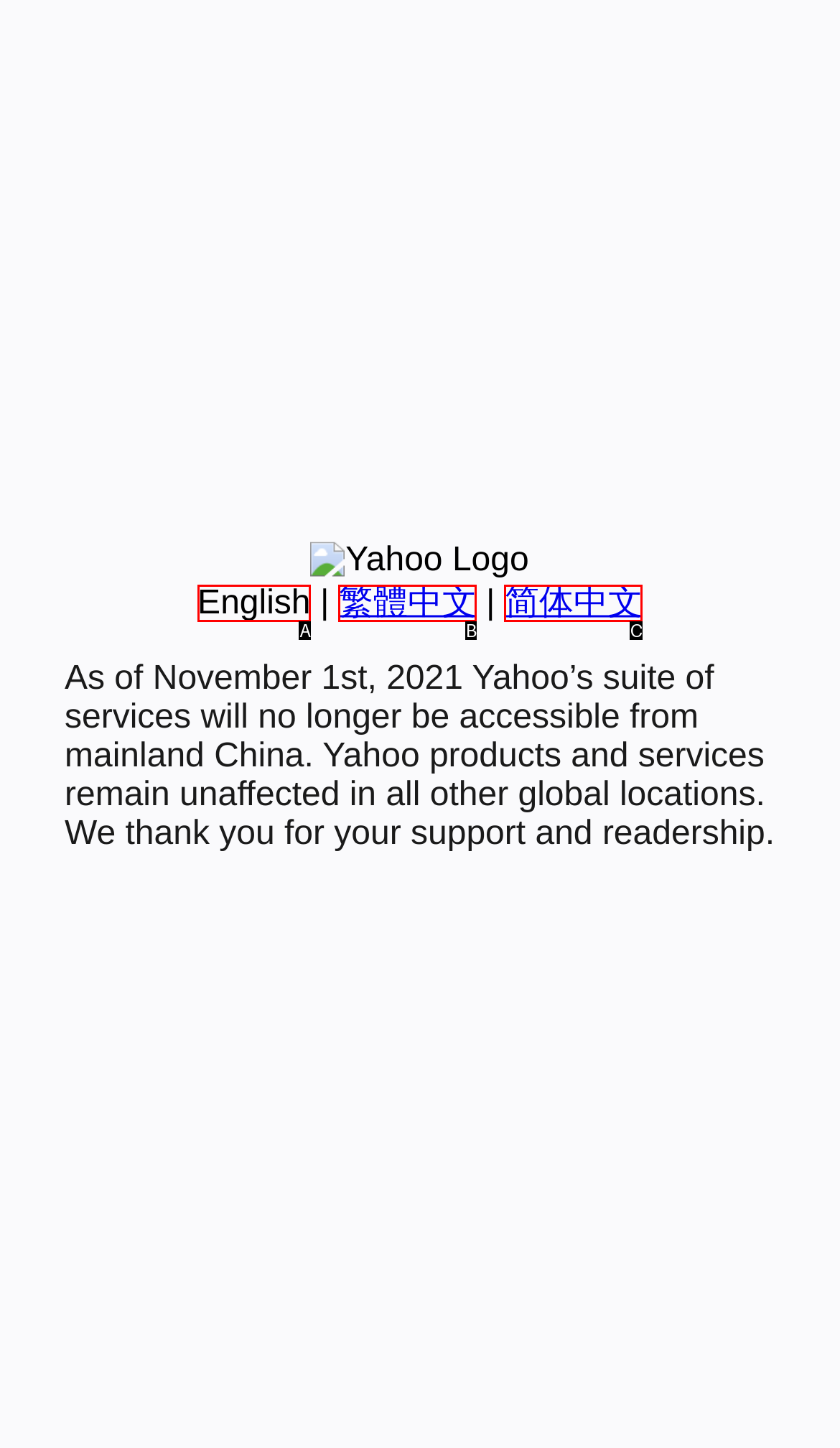Identify the UI element that best fits the description: 繁體中文
Respond with the letter representing the correct option.

B